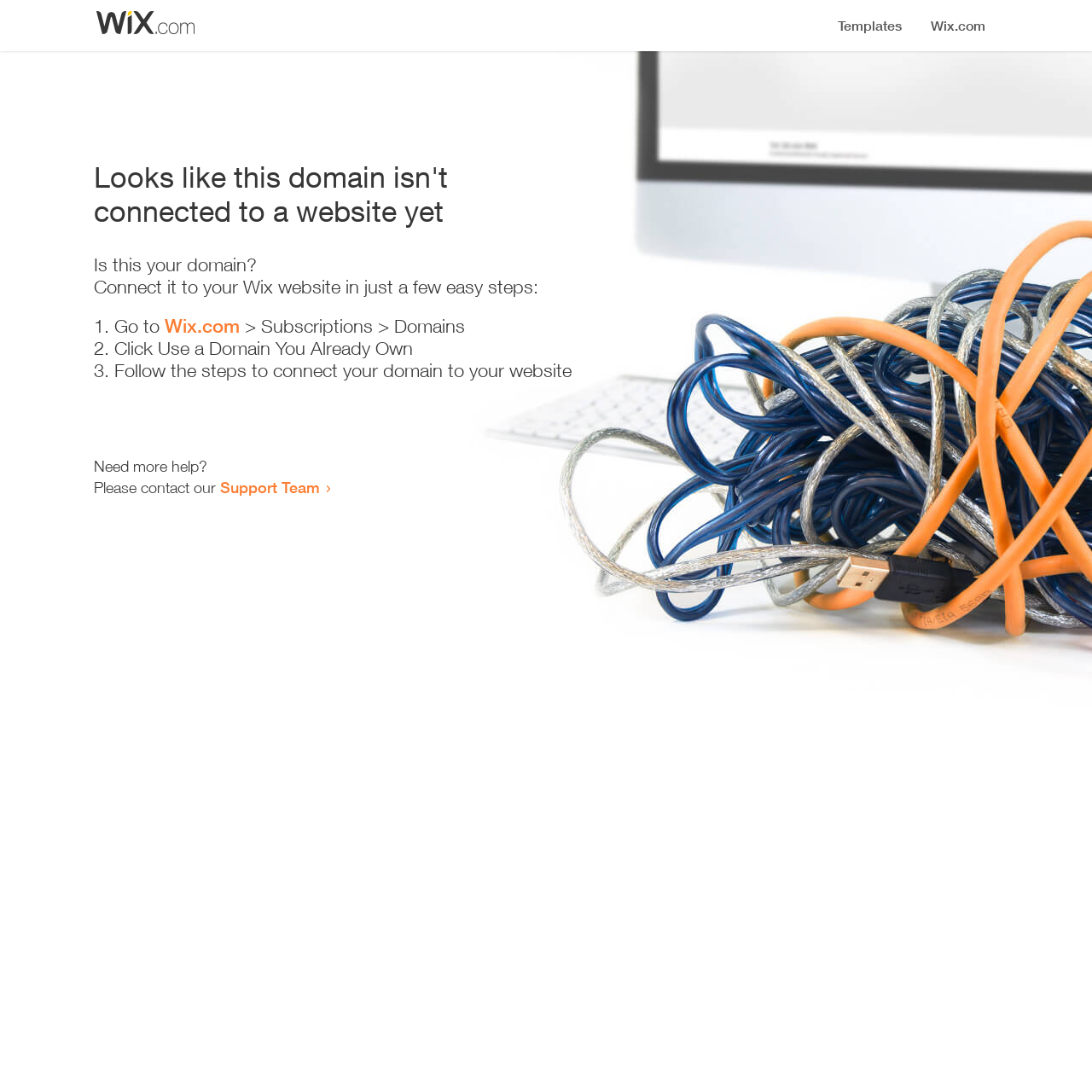What is the purpose of the provided instructions?
Answer the question with a detailed and thorough explanation.

The webpage provides a series of instructions to guide the user in connecting their domain to their website, indicating that the purpose of the instructions is to facilitate this process.